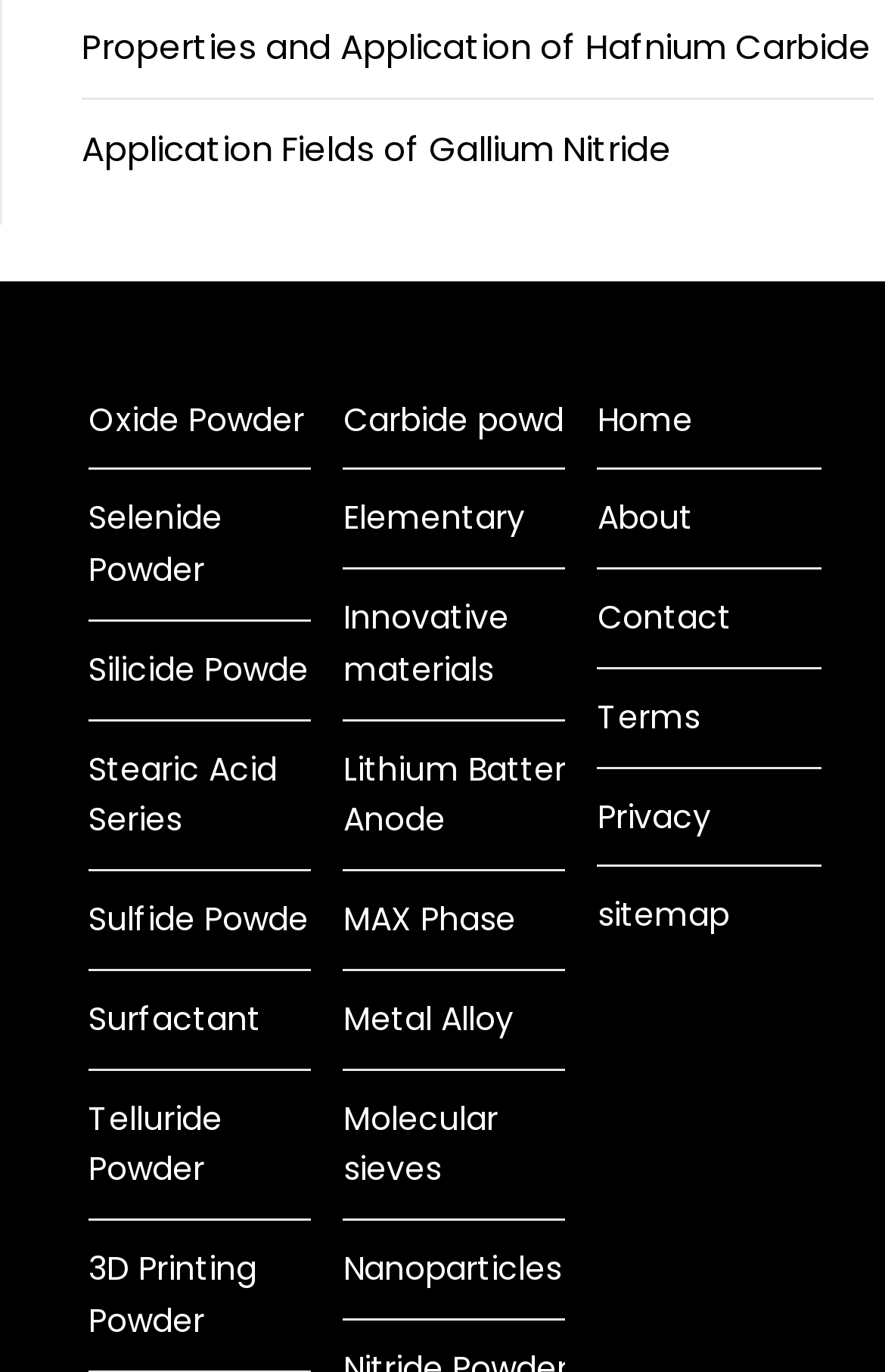Determine the bounding box coordinates of the clickable element to complete this instruction: "Explore Innovative materials". Provide the coordinates in the format of four float numbers between 0 and 1, [left, top, right, bottom].

[0.388, 0.434, 0.575, 0.504]